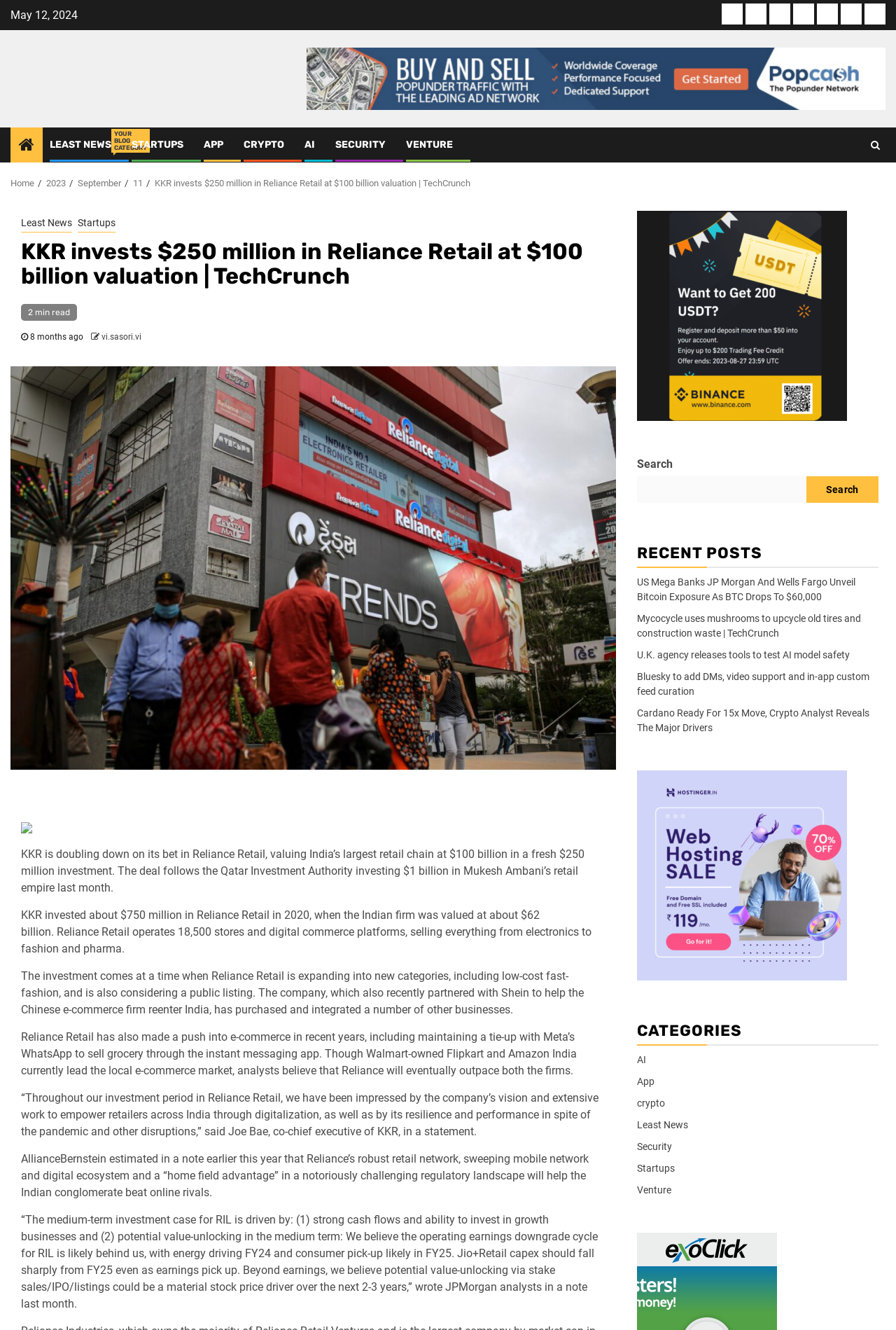Generate the title text from the webpage.

KKR invests $250 million in Reliance Retail at $100 billion valuation | TechCrunch